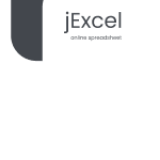What is the purpose of jExcel?
Provide a fully detailed and comprehensive answer to the question.

The phrase 'online spreadsheet' below the name 'jExcel' in the logo underscores its purpose as a digital data management solution, implying that it is a tool designed to manage data online.